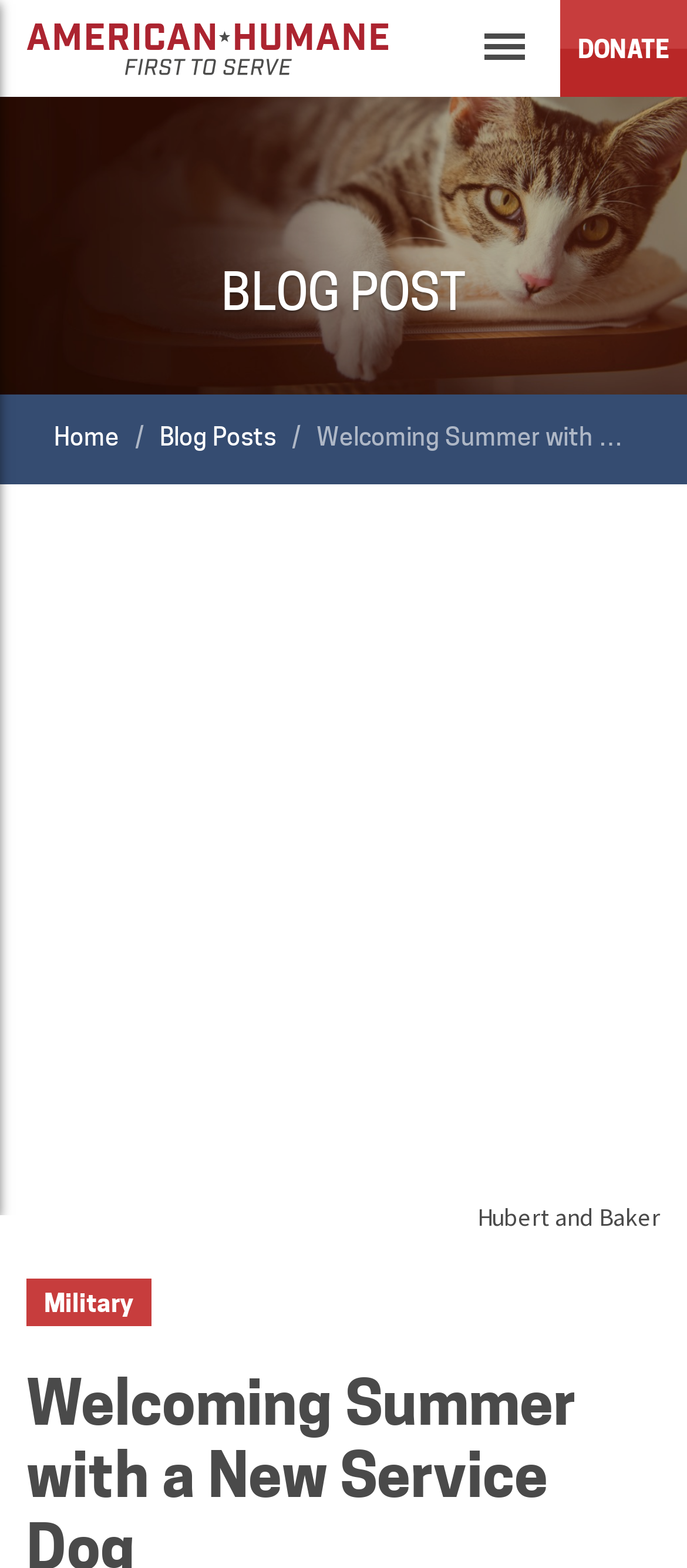With reference to the screenshot, provide a detailed response to the question below:
What category is this blog post under?

The category of the blog post can be determined by looking at the text 'Military' at the bottom of the webpage, which is likely a category or tag for the post.